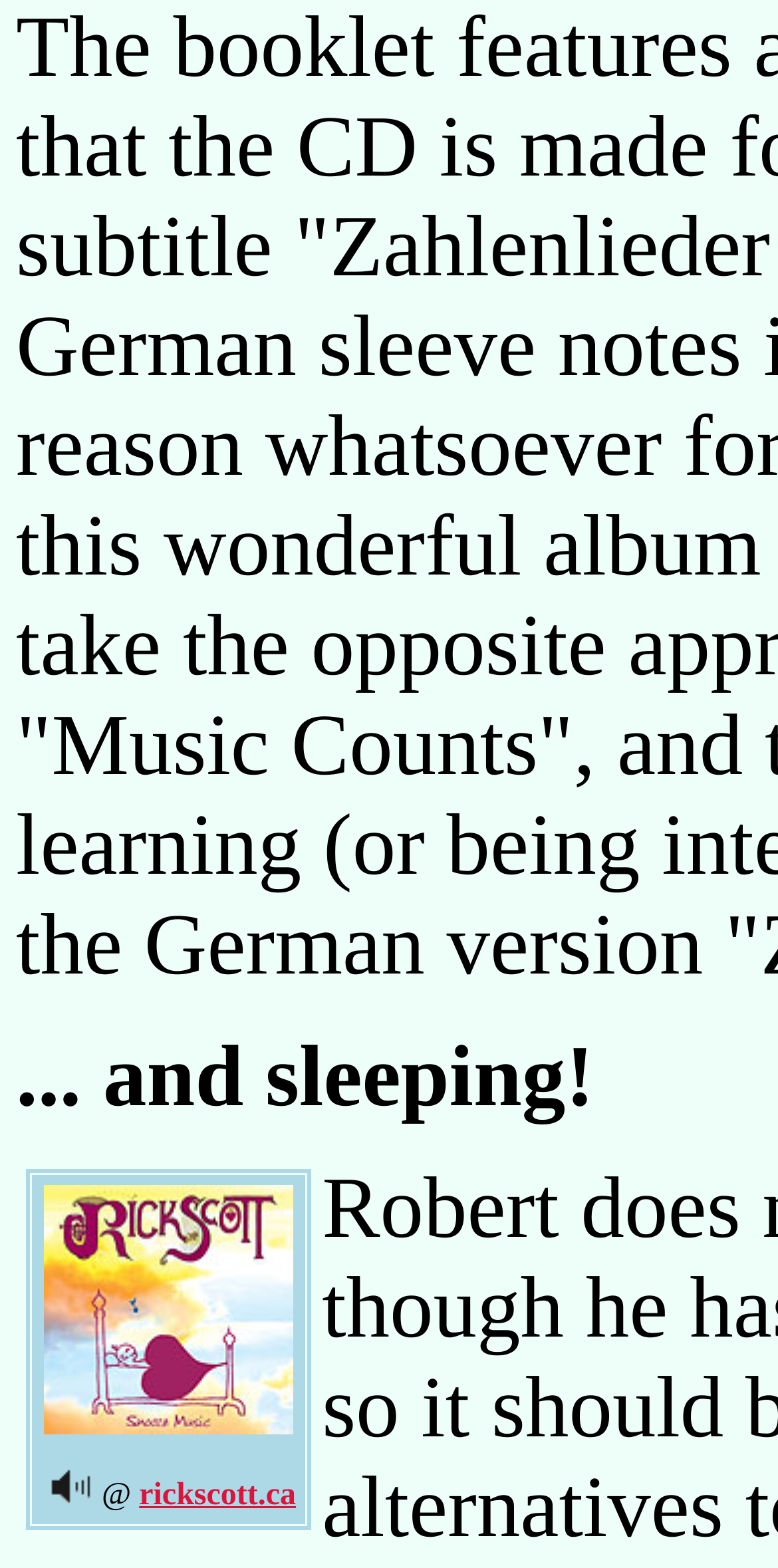What is the position of the LayoutTableRow element?
Based on the image, answer the question with as much detail as possible.

The answer can be found by comparing the y1 and y2 coordinates of the LayoutTableRow element and the StaticText element. The y1 and y2 coordinates of the LayoutTableRow element are 0.748 and 0.973, respectively, which are greater than the y1 and y2 coordinates of the StaticText element, which are 0.656 and 0.718, respectively. This suggests that the LayoutTableRow element is positioned below the StaticText element.